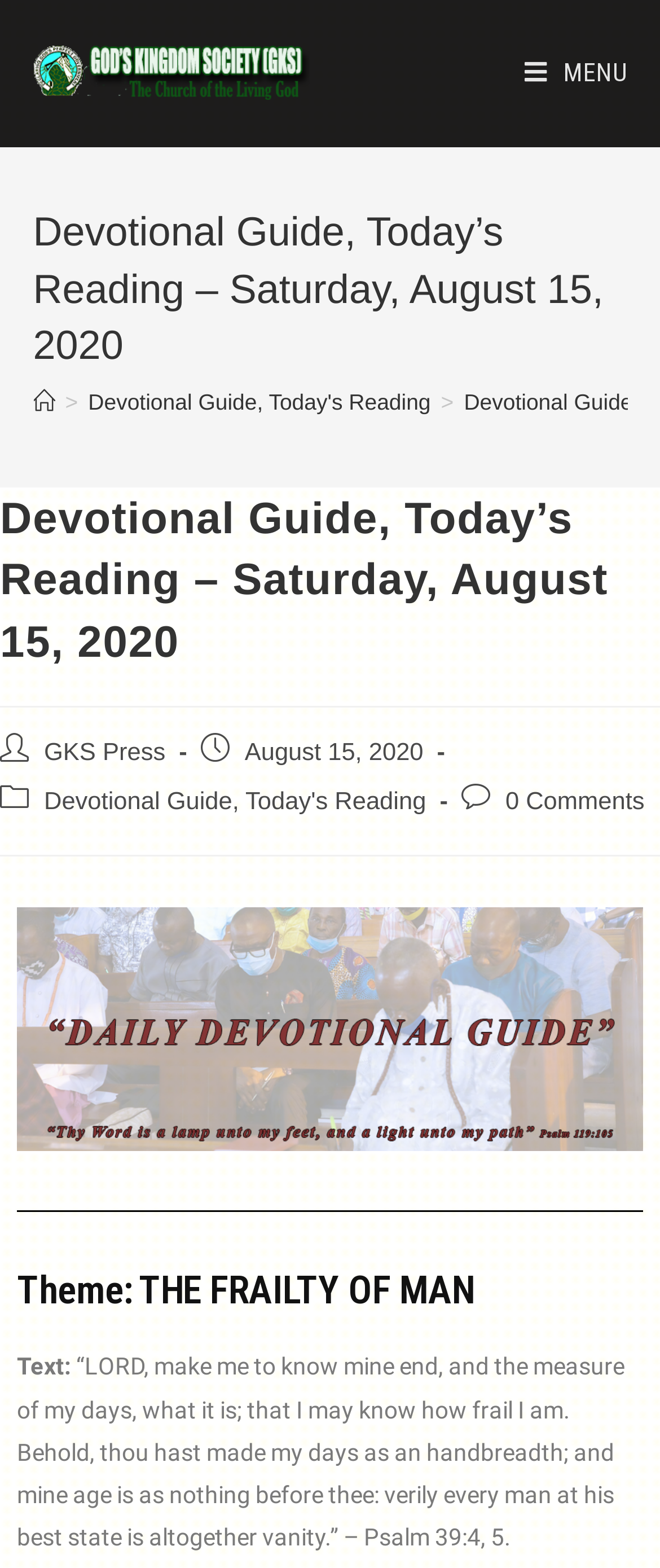Answer the question below using just one word or a short phrase: 
What is the theme of the devotional guide?

THE FRAILTY OF MAN